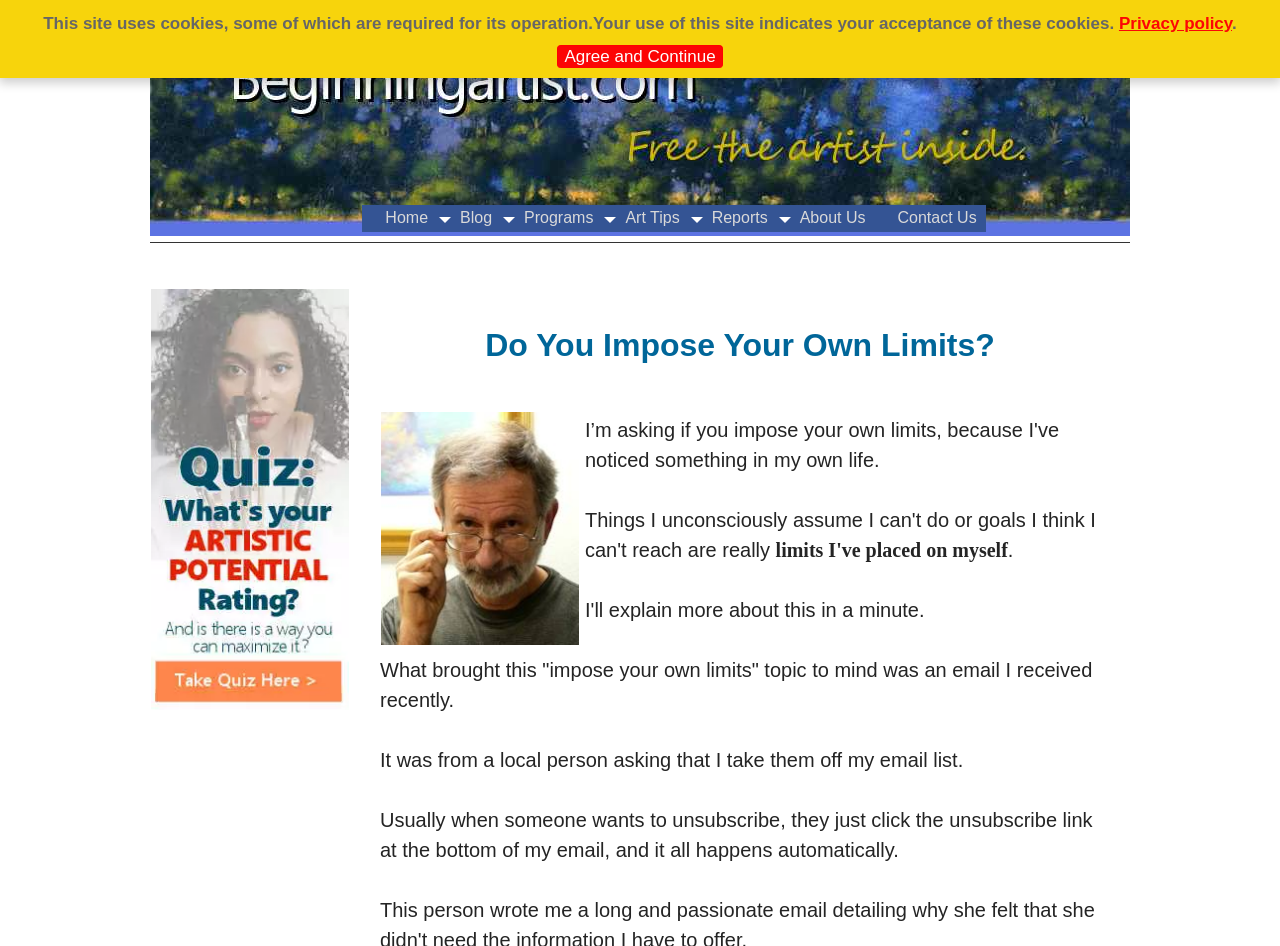What is the position of the 'About Us' link?
Give a one-word or short phrase answer based on the image.

right side